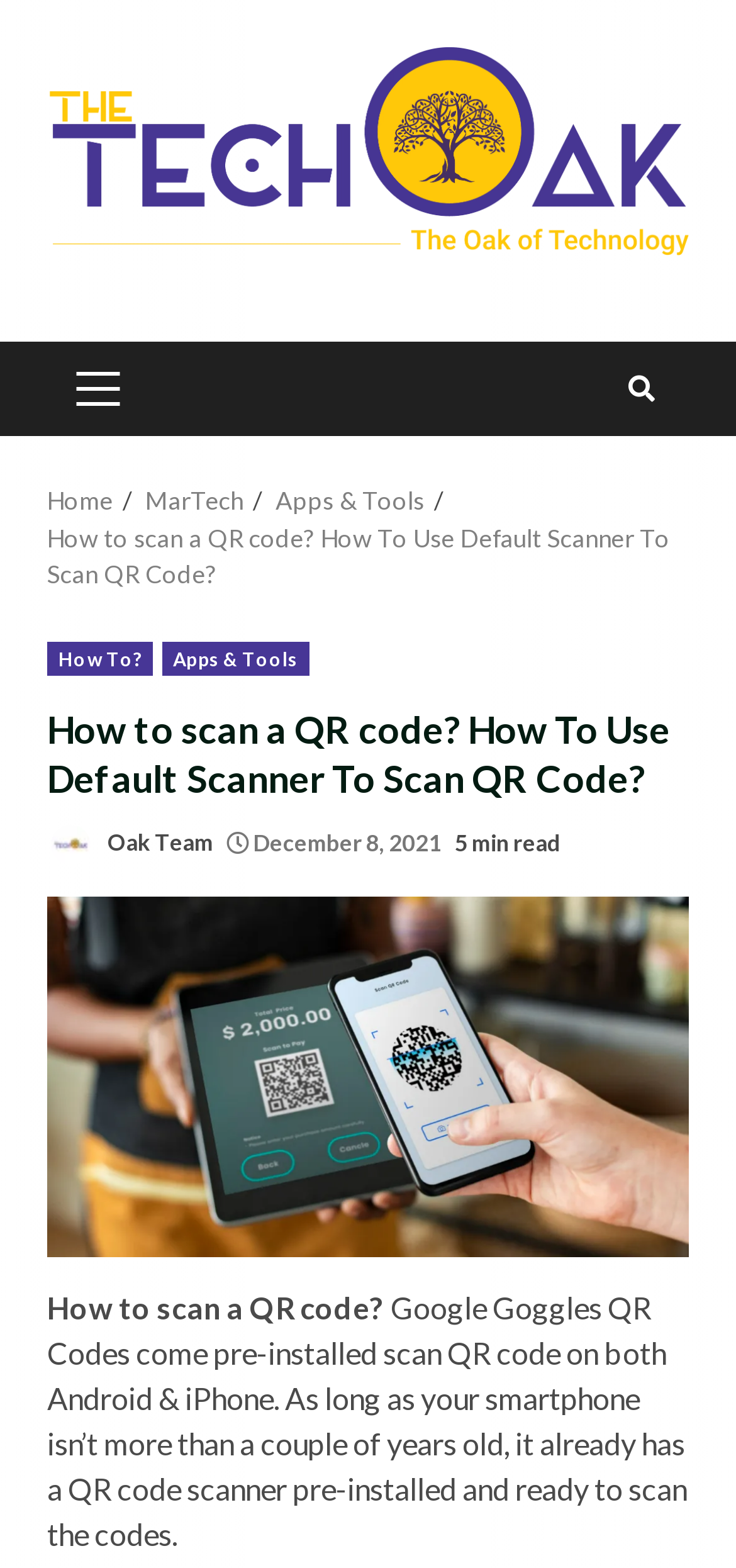From the given element description: "title="Search"", find the bounding box for the UI element. Provide the coordinates as four float numbers between 0 and 1, in the order [left, top, right, bottom].

[0.854, 0.226, 0.89, 0.271]